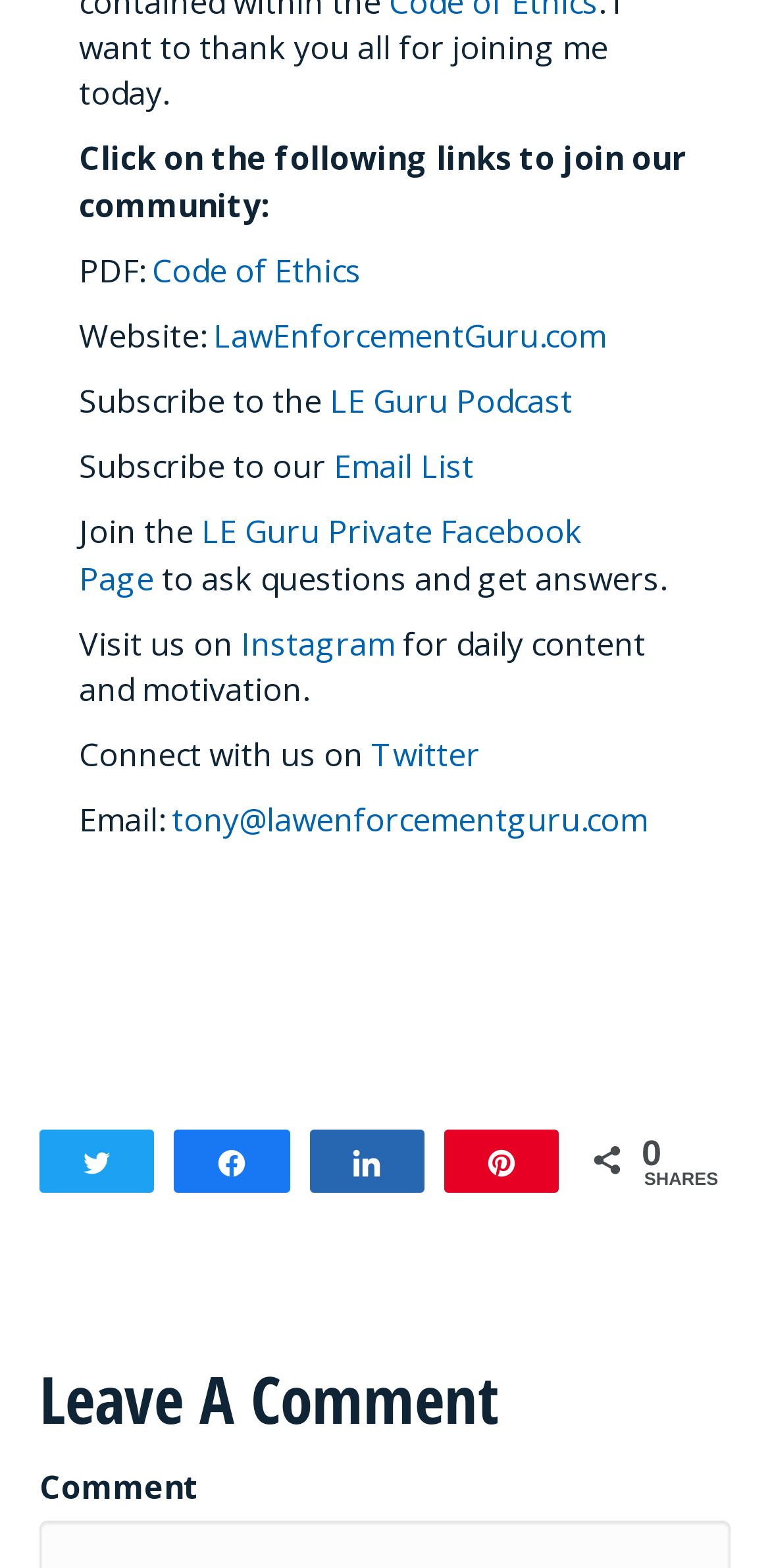Identify the bounding box coordinates for the element you need to click to achieve the following task: "Subscribe to the LE Guru Podcast". Provide the bounding box coordinates as four float numbers between 0 and 1, in the form [left, top, right, bottom].

[0.428, 0.242, 0.744, 0.27]